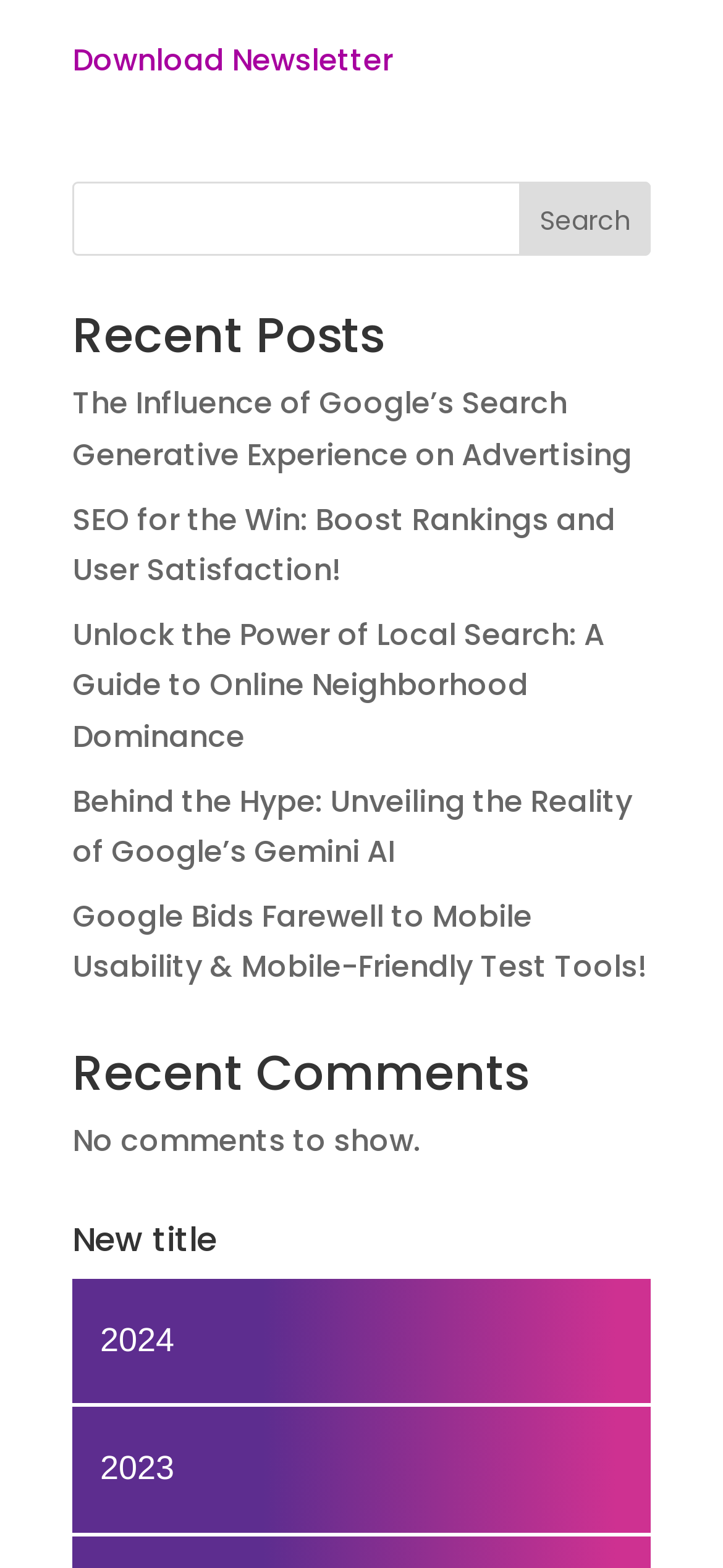Identify the bounding box coordinates of the region I need to click to complete this instruction: "Explore the recent comments".

[0.1, 0.668, 0.9, 0.711]